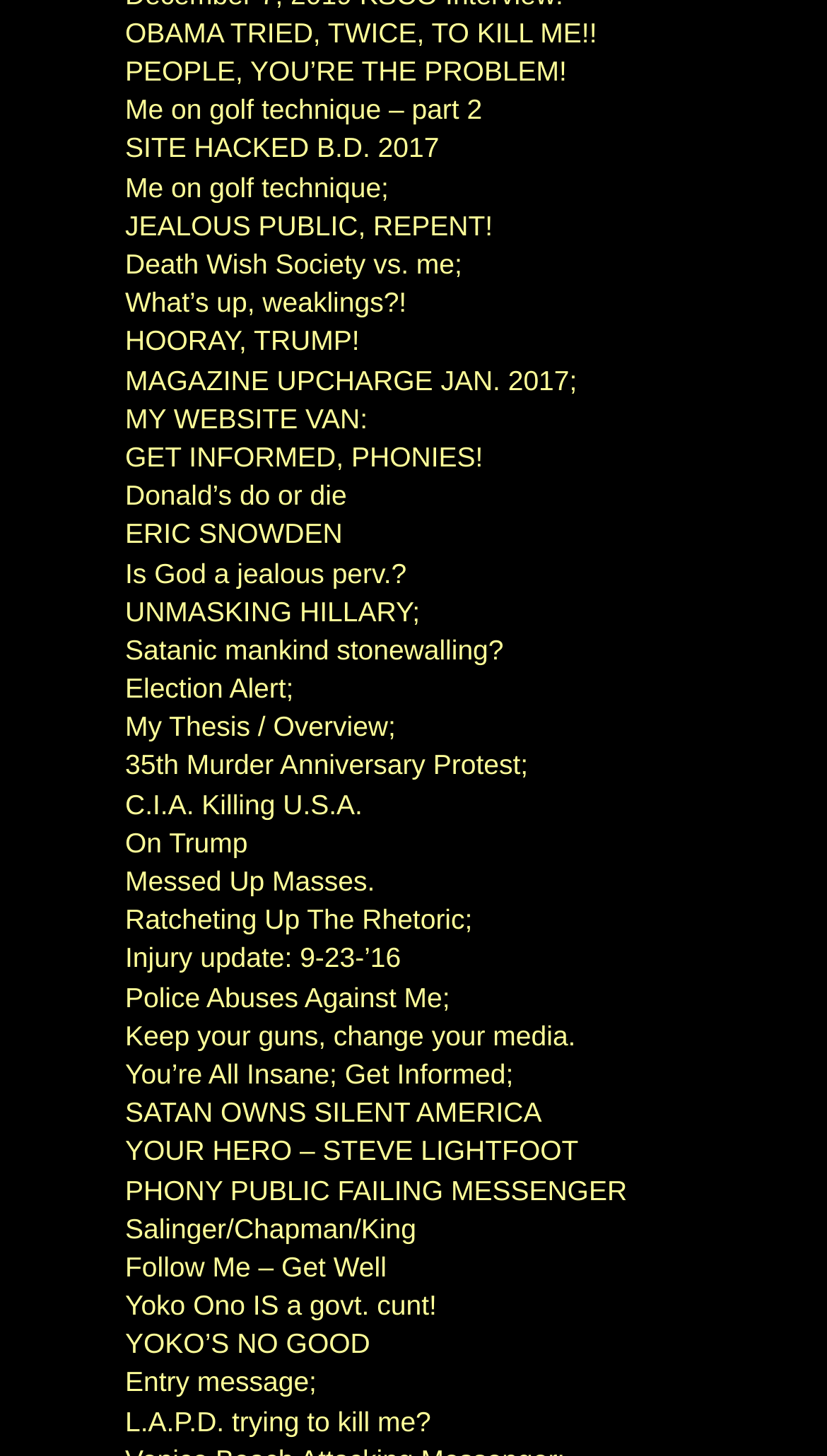Identify the bounding box coordinates of the section that should be clicked to achieve the task described: "Check out the link 'HOORAY, TRUMP!' ".

[0.151, 0.223, 0.435, 0.245]